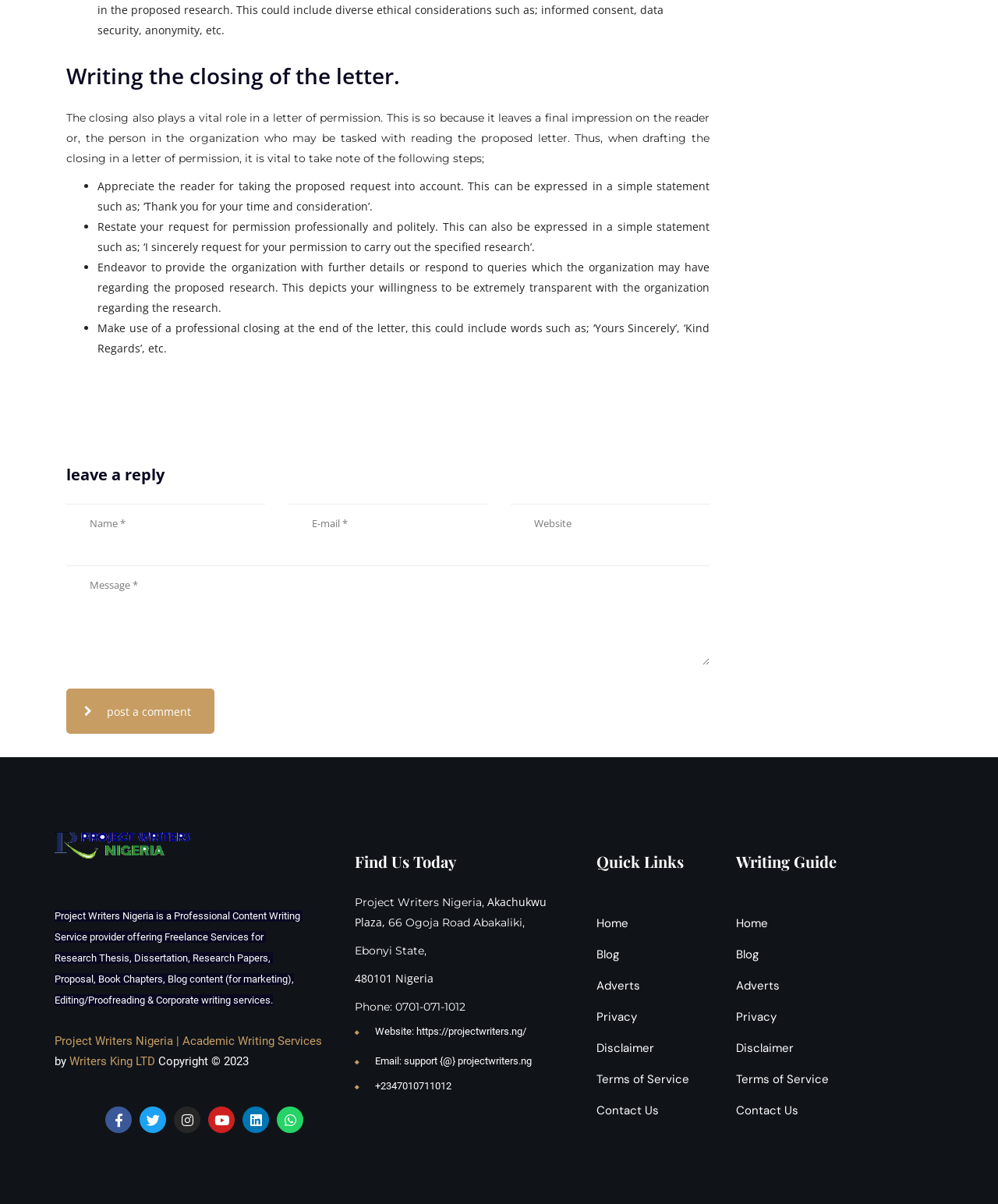Please find the bounding box coordinates of the clickable region needed to complete the following instruction: "post a comment". The bounding box coordinates must consist of four float numbers between 0 and 1, i.e., [left, top, right, bottom].

[0.066, 0.572, 0.215, 0.609]